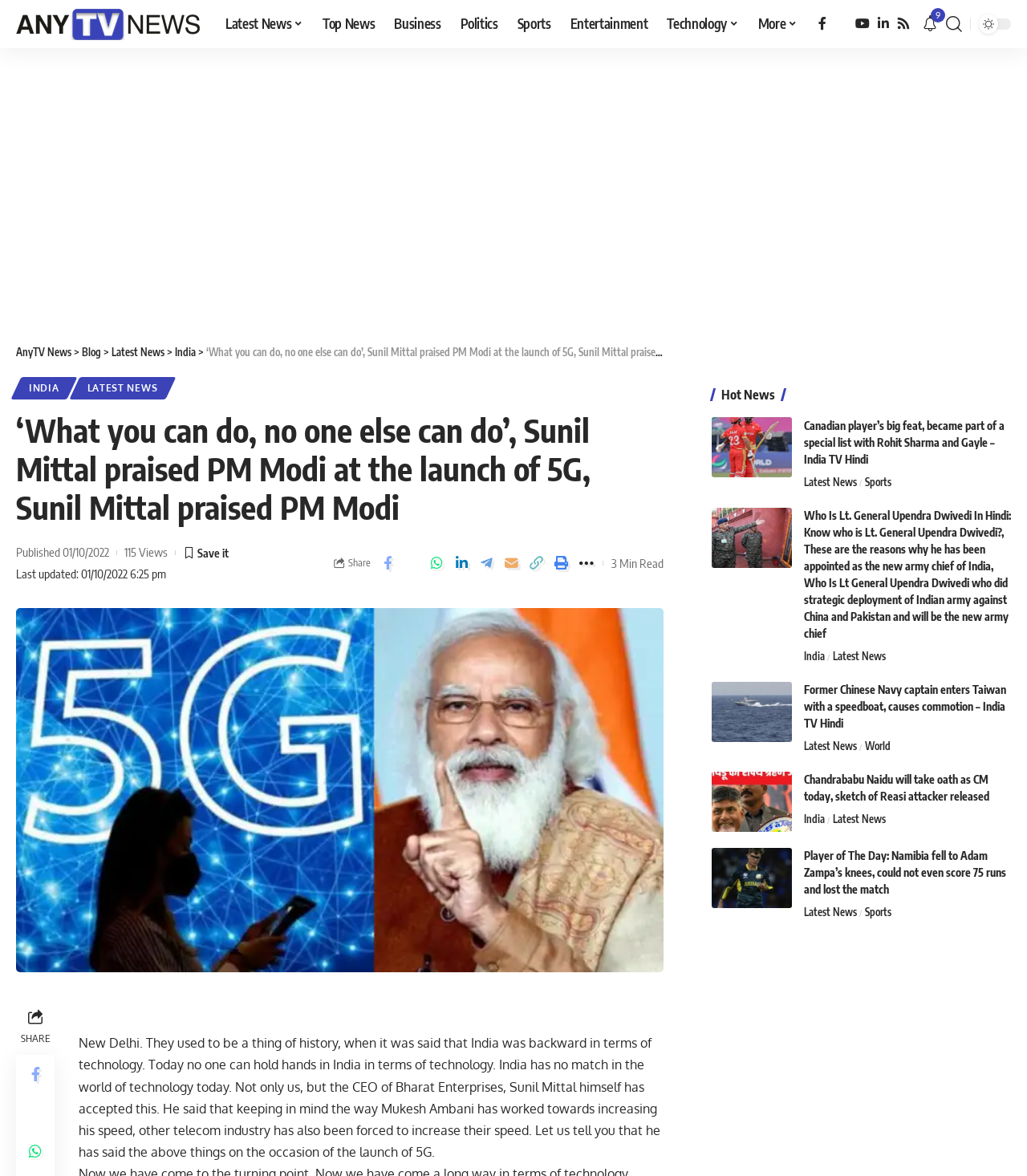Indicate the bounding box coordinates of the element that needs to be clicked to satisfy the following instruction: "Share the article on Facebook". The coordinates should be four float numbers between 0 and 1, i.e., [left, top, right, bottom].

[0.366, 0.468, 0.388, 0.49]